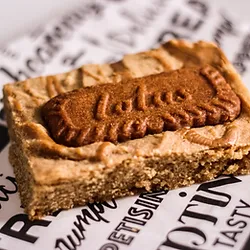What is the color of the treat?
Please give a detailed and elaborate explanation in response to the question.

The treat is characterized by its light golden color, which is mentioned in the caption as a distinctive feature of the blonde brownie or blondie.